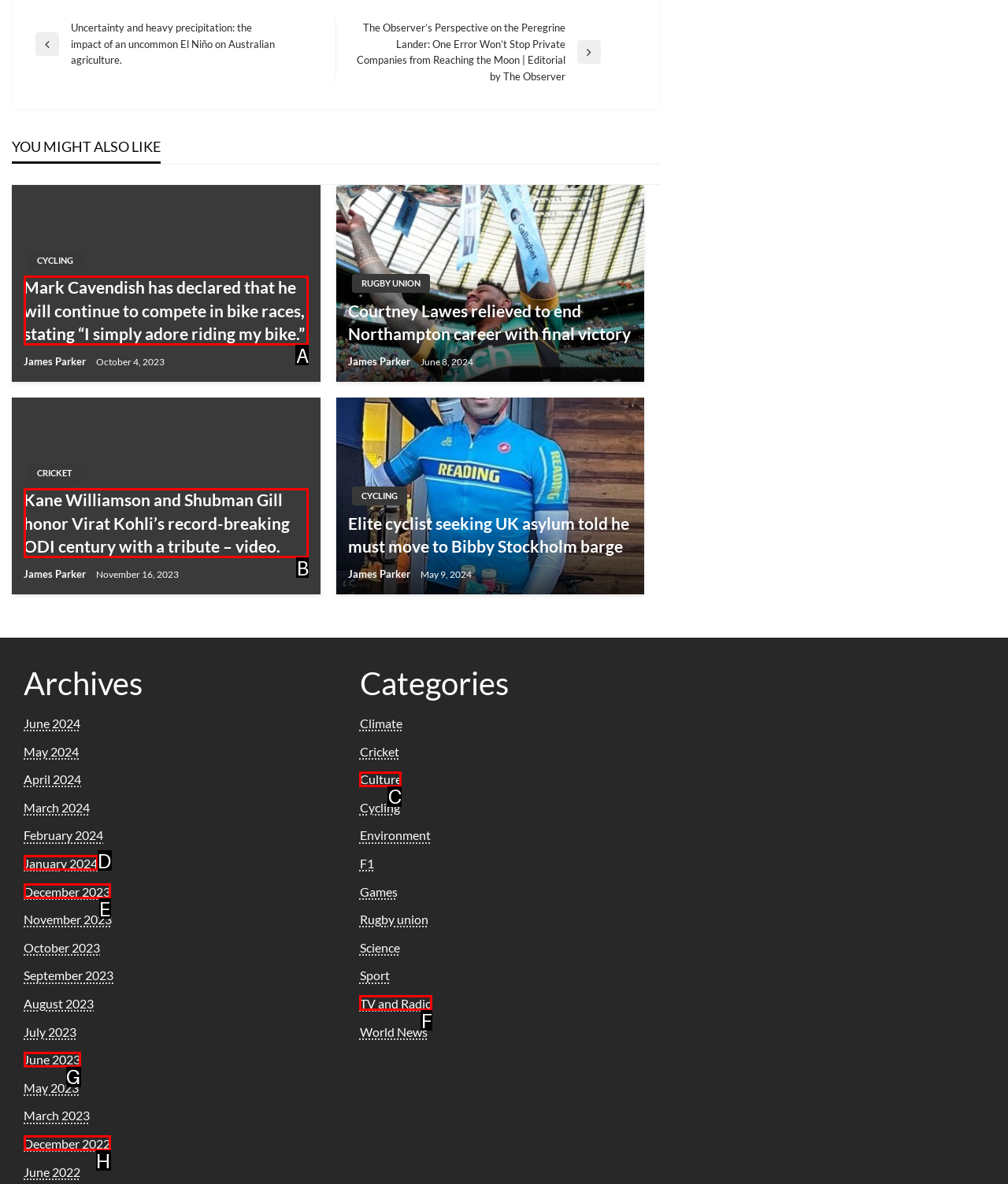Find the option that fits the given description: TV and Radio
Answer with the letter representing the correct choice directly.

F